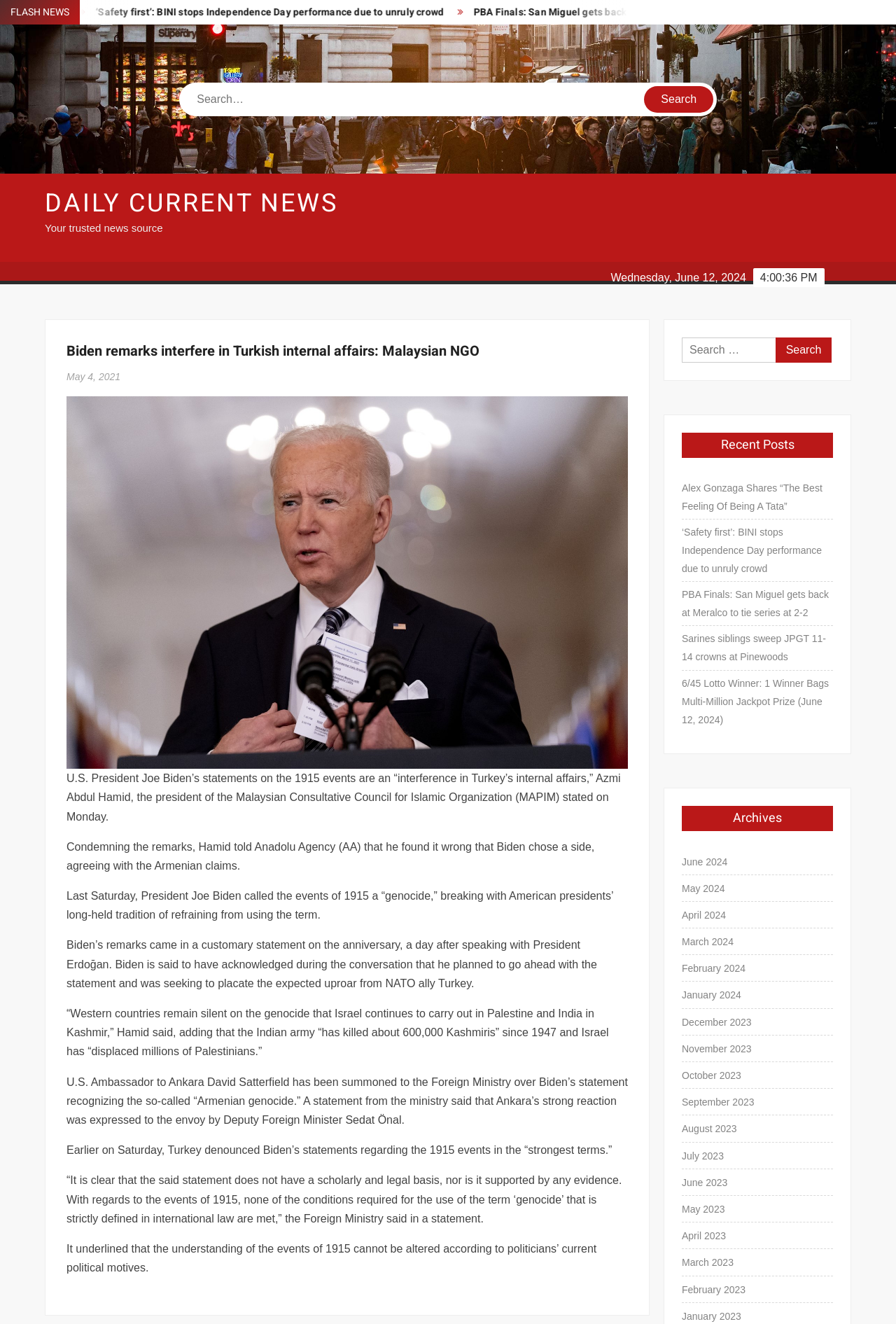Identify the bounding box coordinates of the part that should be clicked to carry out this instruction: "View recent posts".

[0.761, 0.327, 0.93, 0.346]